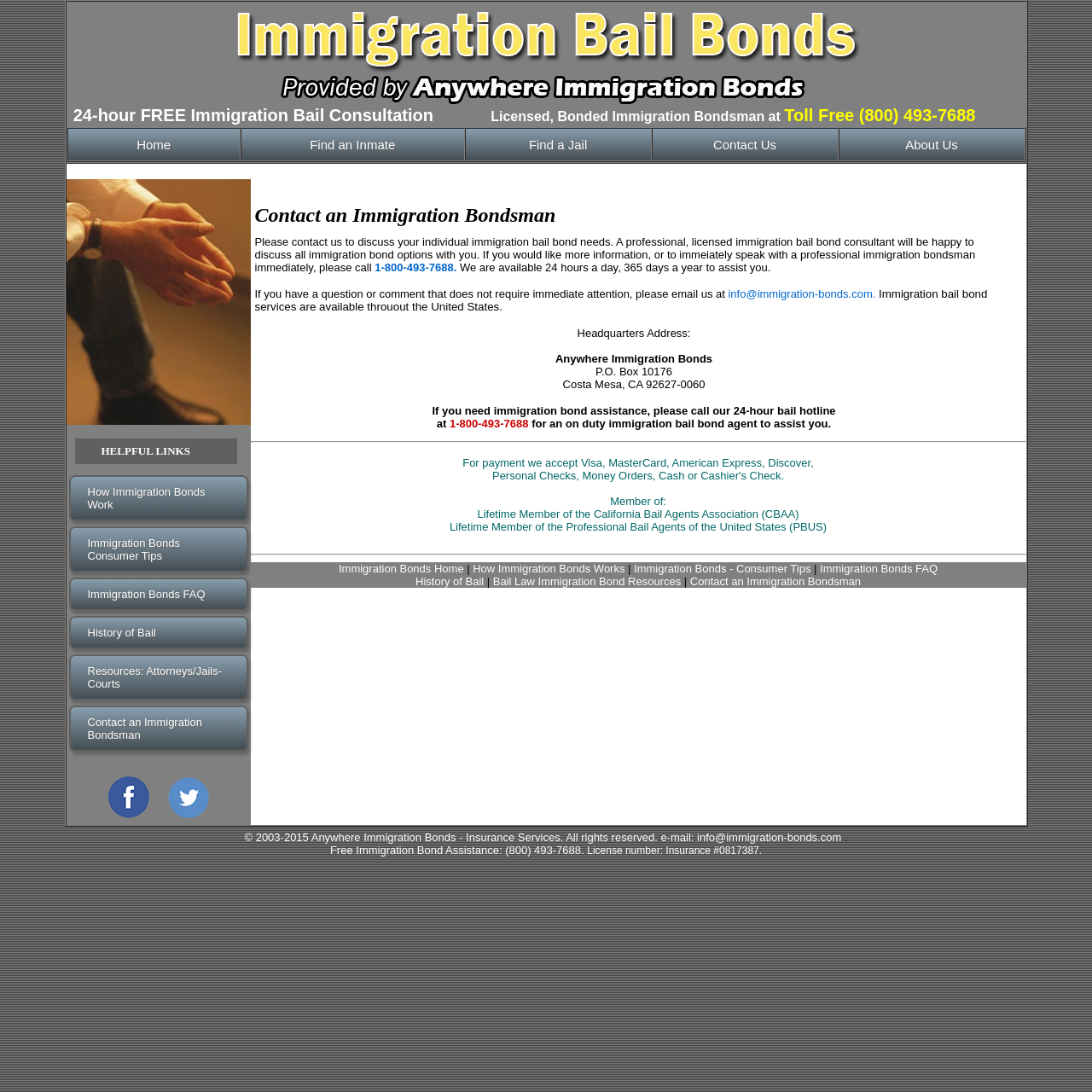Locate the bounding box of the UI element defined by this description: "How Immigration Bonds Work". The coordinates should be given as four float numbers between 0 and 1, formatted as [left, top, right, bottom].

[0.063, 0.435, 0.227, 0.477]